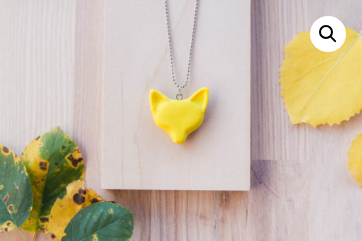Describe the image in great detail, covering all key points.

The image showcases a vibrant yellow fox necklace presented on a wooden surface, surrounded by delicate autumn leaves. The necklace features a stylized pendant shaped like a fox's head, radiating a bright hue that evokes warmth and cheerfulness. The craftsmanship highlights the playful essence of the design, making it a striking accessory. This piece is part of the "REPO – Yellow Fox Necklace" collection by Rajanto Design, noted for its combination of whimsical charm and contemporary style. The background's natural wood and golden leaves enhance the necklace's bold color, suggesting a harmonious blend with nature, perfect for fall fashion or as a unique gift.